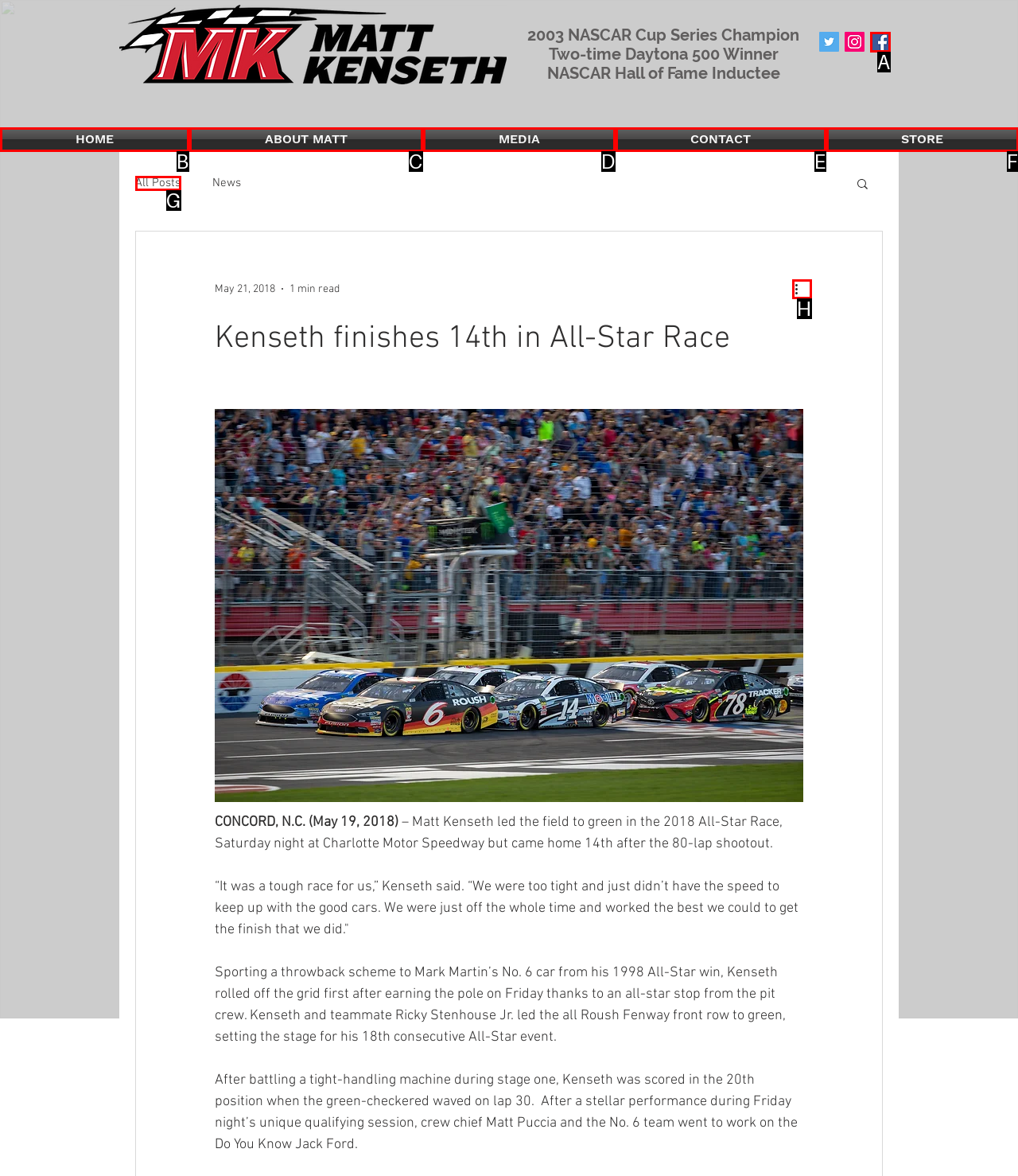Which option corresponds to the following element description: HOME?
Please provide the letter of the correct choice.

B